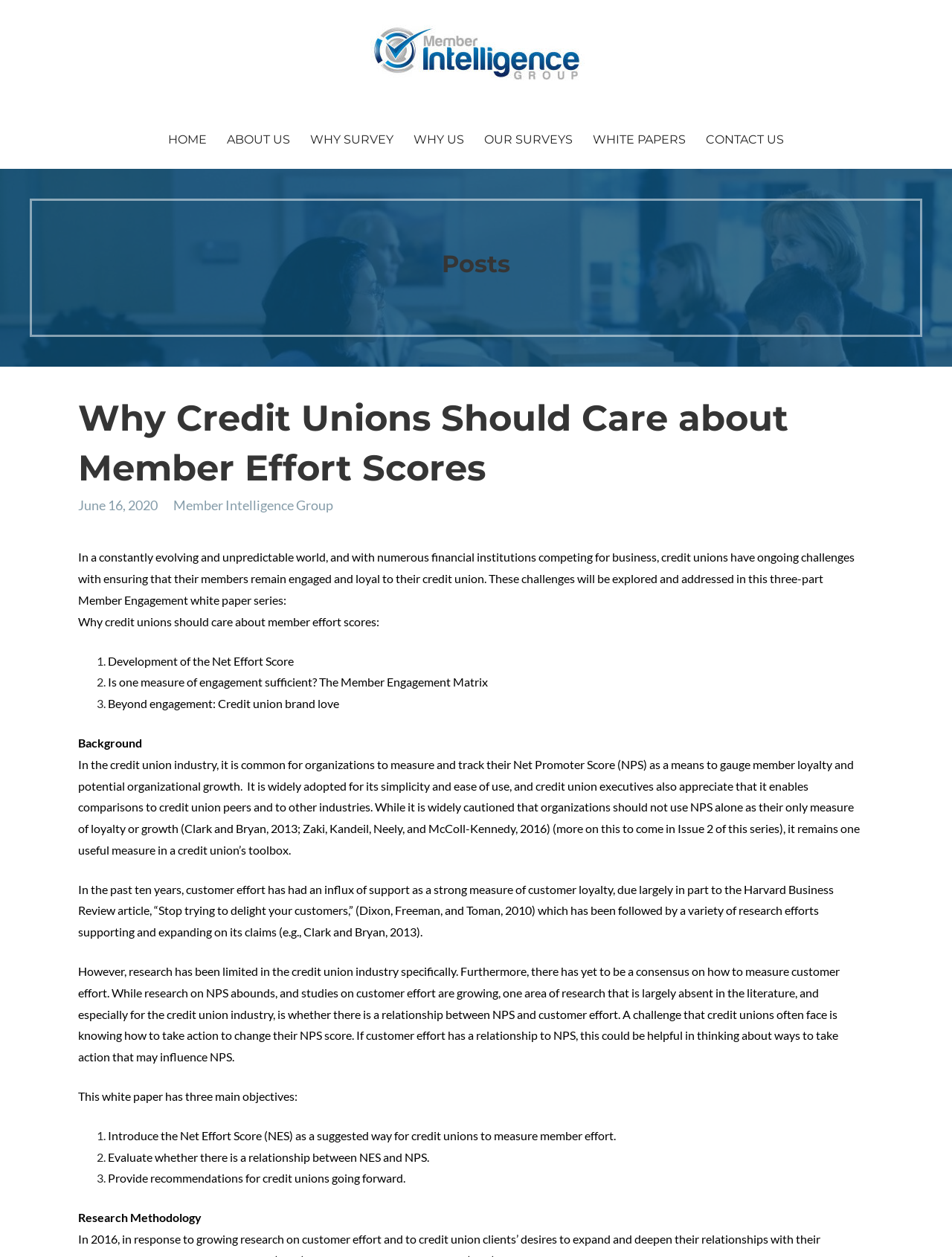Can you pinpoint the bounding box coordinates for the clickable element required for this instruction: "Visit the 'ABOUT US' page"? The coordinates should be four float numbers between 0 and 1, i.e., [left, top, right, bottom].

[0.229, 0.089, 0.314, 0.134]